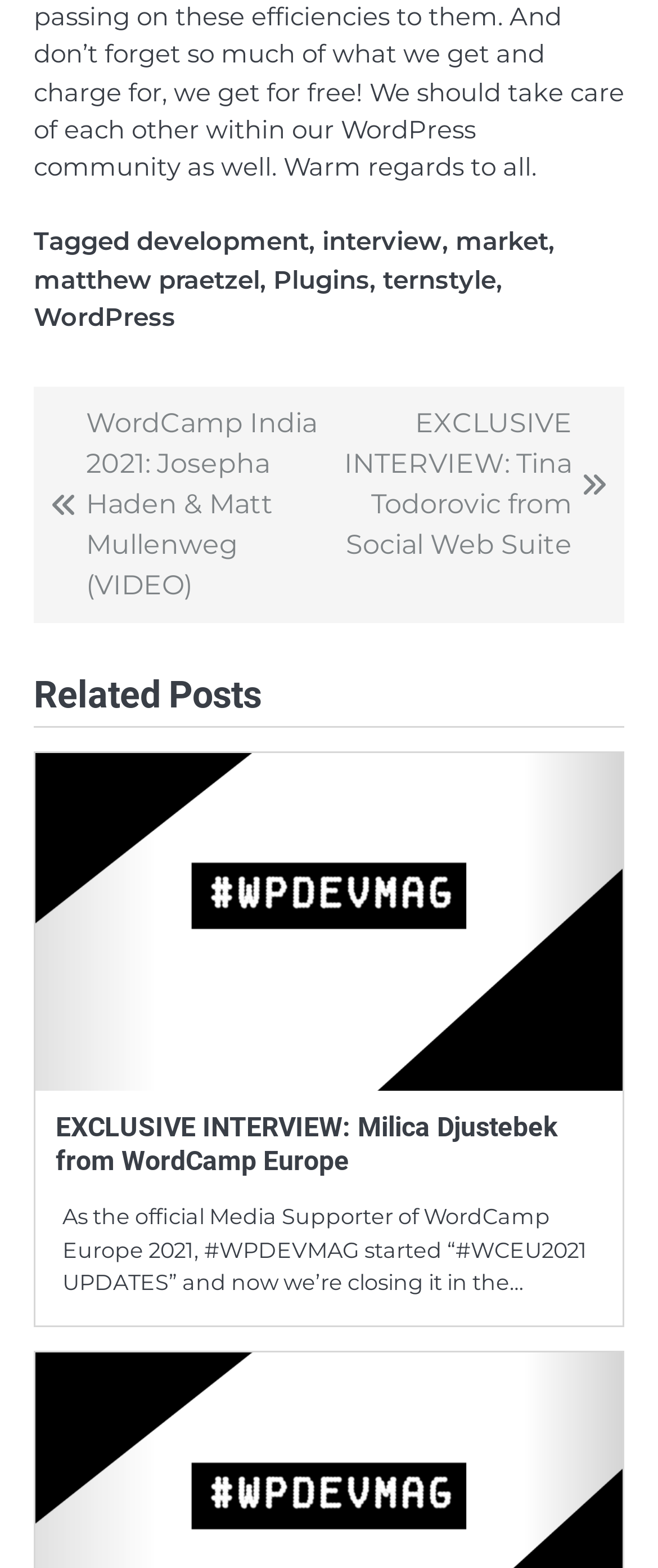What is the topic of the post navigation?
Please analyze the image and answer the question with as much detail as possible.

I inferred this answer by looking at the 'Post navigation' section of the webpage, where it lists two links with titles that suggest they are related to WordCamp India 2021. The presence of these links suggests that the post navigation is related to this topic.